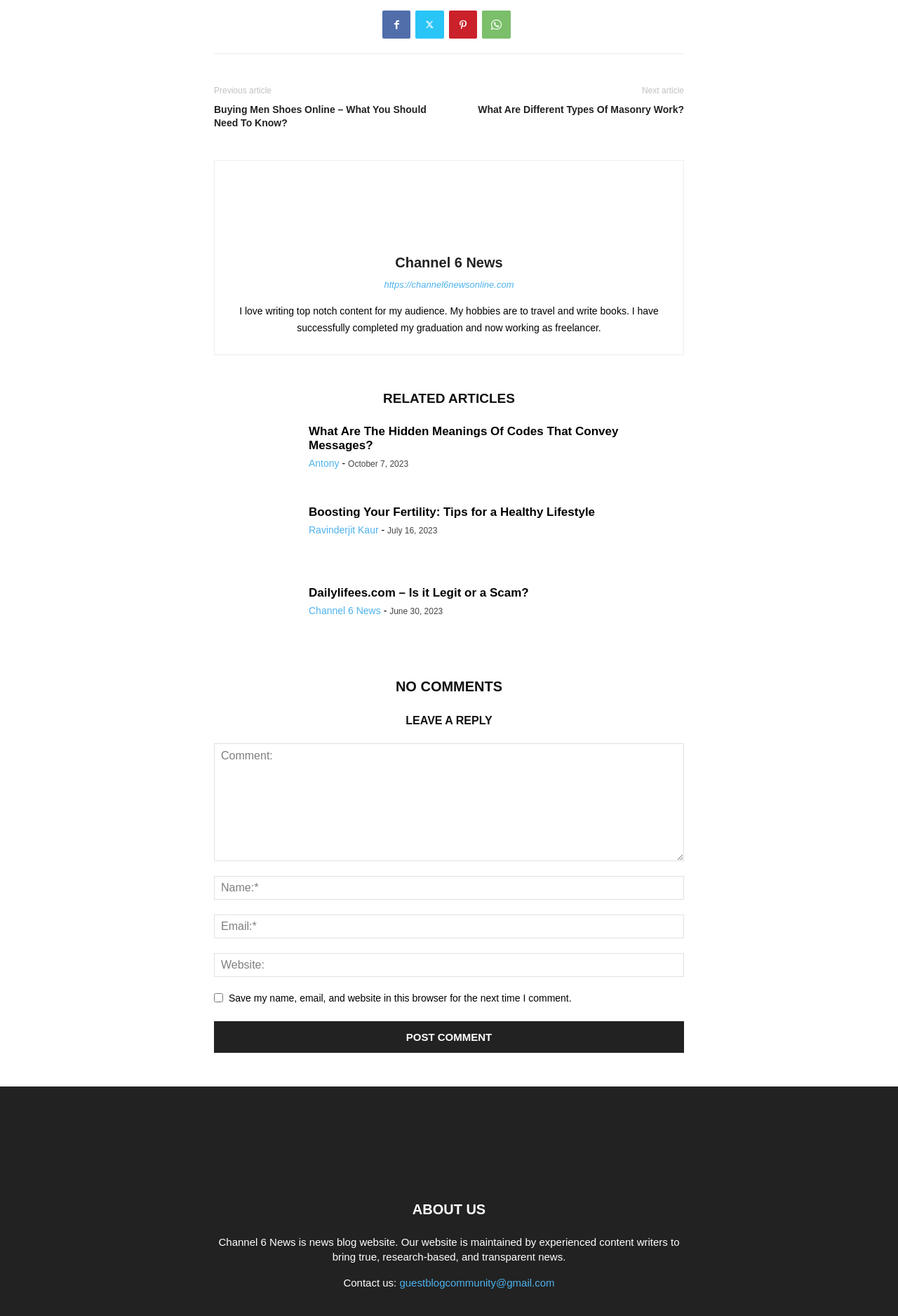Identify the bounding box coordinates of the part that should be clicked to carry out this instruction: "Read the article 'Buying Men Shoes Online – What You Should Need To Know?'".

[0.238, 0.078, 0.492, 0.098]